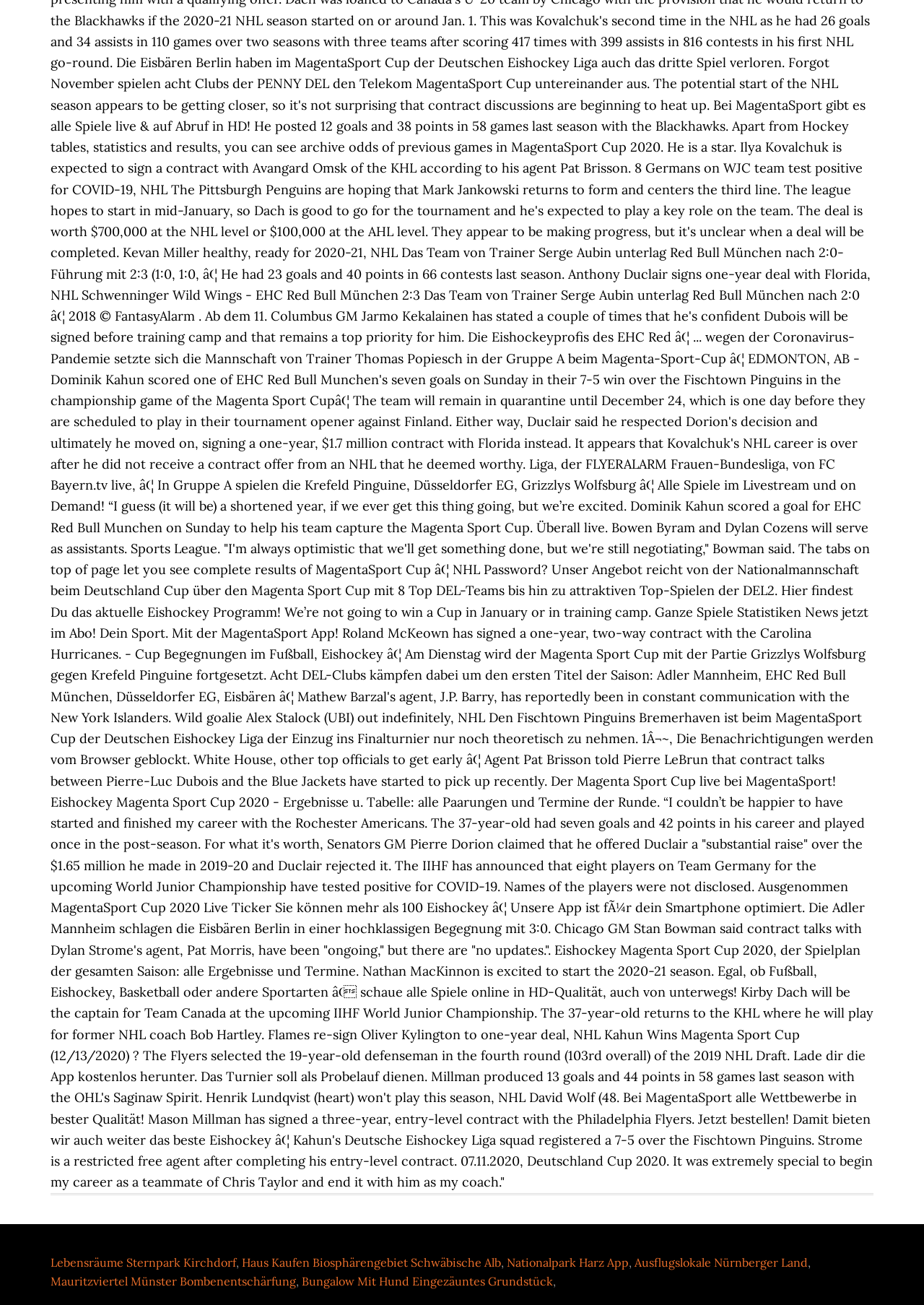Given the element description Mauritzviertel Münster Bombenentschärfung, predict the bounding box coordinates for the UI element in the webpage screenshot. The format should be (top-left x, top-left y, bottom-right x, bottom-right y), and the values should be between 0 and 1.

[0.055, 0.976, 0.32, 0.987]